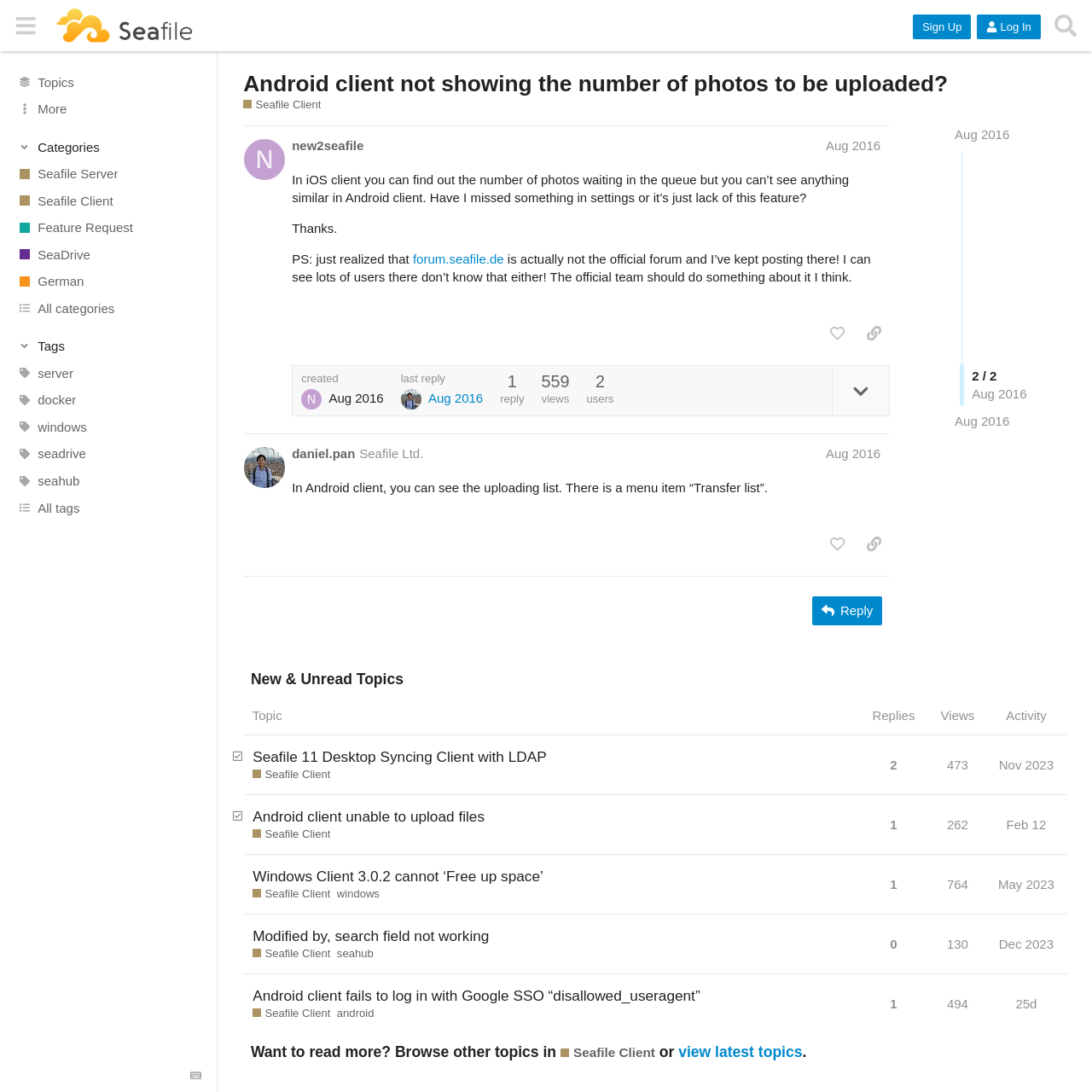What is the category of the topic?
Use the image to answer the question with a single word or phrase.

Seafile Client